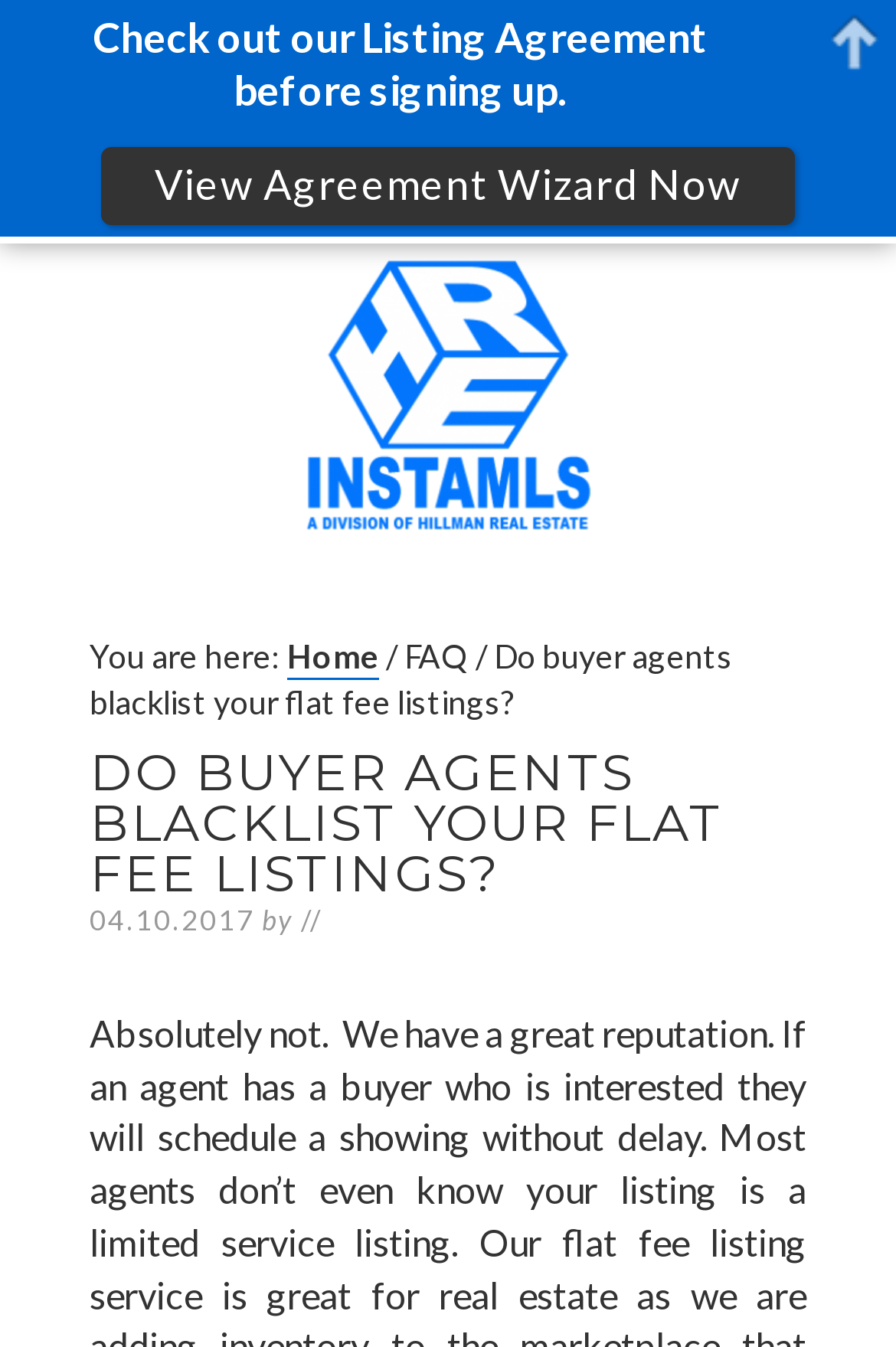Offer a meticulous caption that includes all visible features of the webpage.

The webpage appears to be a blog post or article discussing the topic of whether buyer agents blacklist flat fee listings in Massachusetts. 

At the top of the page, there is a prominent link to "MASSACHUSETTS FLAT FEE MLS ENTRY ONLY SERVICES" which takes up a significant portion of the top section. 

Below this, there is a breadcrumb navigation section that indicates the user's current location on the website. This section includes links to "Home" and "FAQ" with separator icons in between. The current page title "Do buyer agents blacklist your flat fee listings?" is also displayed in this section.

The main content of the page is a heading that repeats the title of the page, "DO BUYER AGENTS BLACKLIST YOUR FLAT FEE LISTINGS?", which is followed by a timestamp indicating the publication date of the article, "04.10.2017". The author's name is not explicitly mentioned, but there is a "by" label next to the timestamp.

At the very top of the page, there is a small notification or alert box that contains the text "Check out our Listing Agreement before signing up." This box is positioned near the top-left corner of the page.

Finally, there is a call-to-action button or link that says "View Agreement Wizard Now" which is located near the top-center of the page.